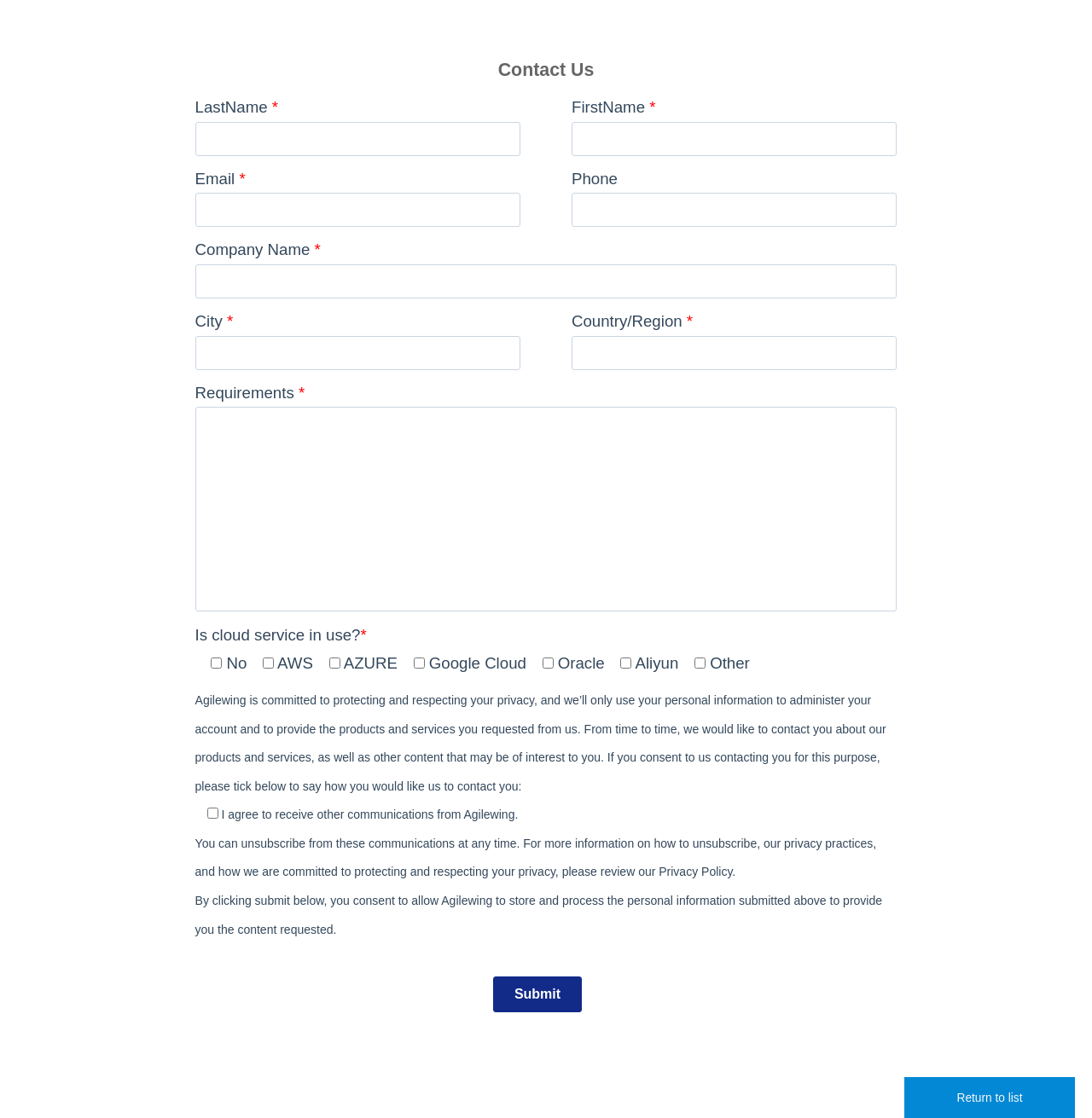Identify the bounding box coordinates necessary to click and complete the given instruction: "Check if cloud service is in use".

[0.179, 0.56, 0.33, 0.576]